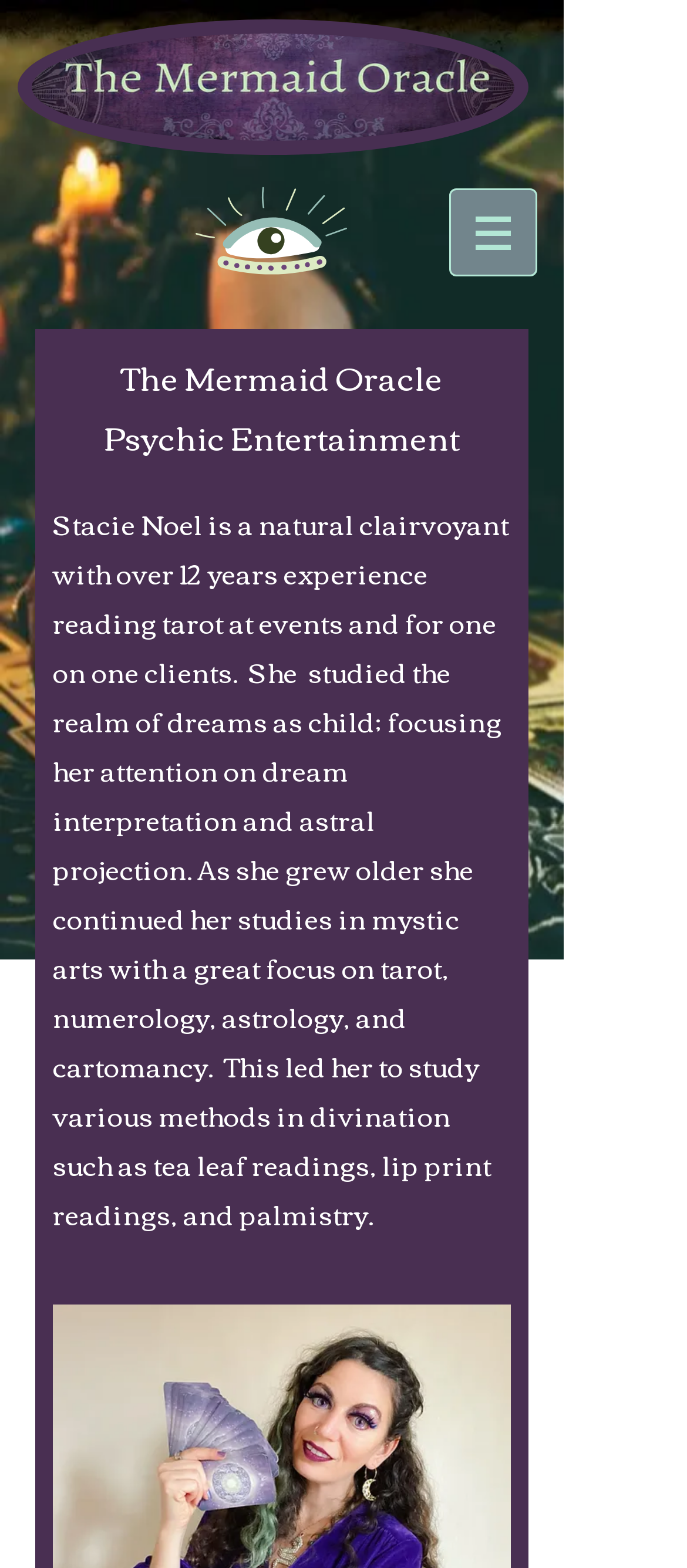Please provide a one-word or phrase answer to the question: 
What is the name of the website?

The Mermaid Oracle